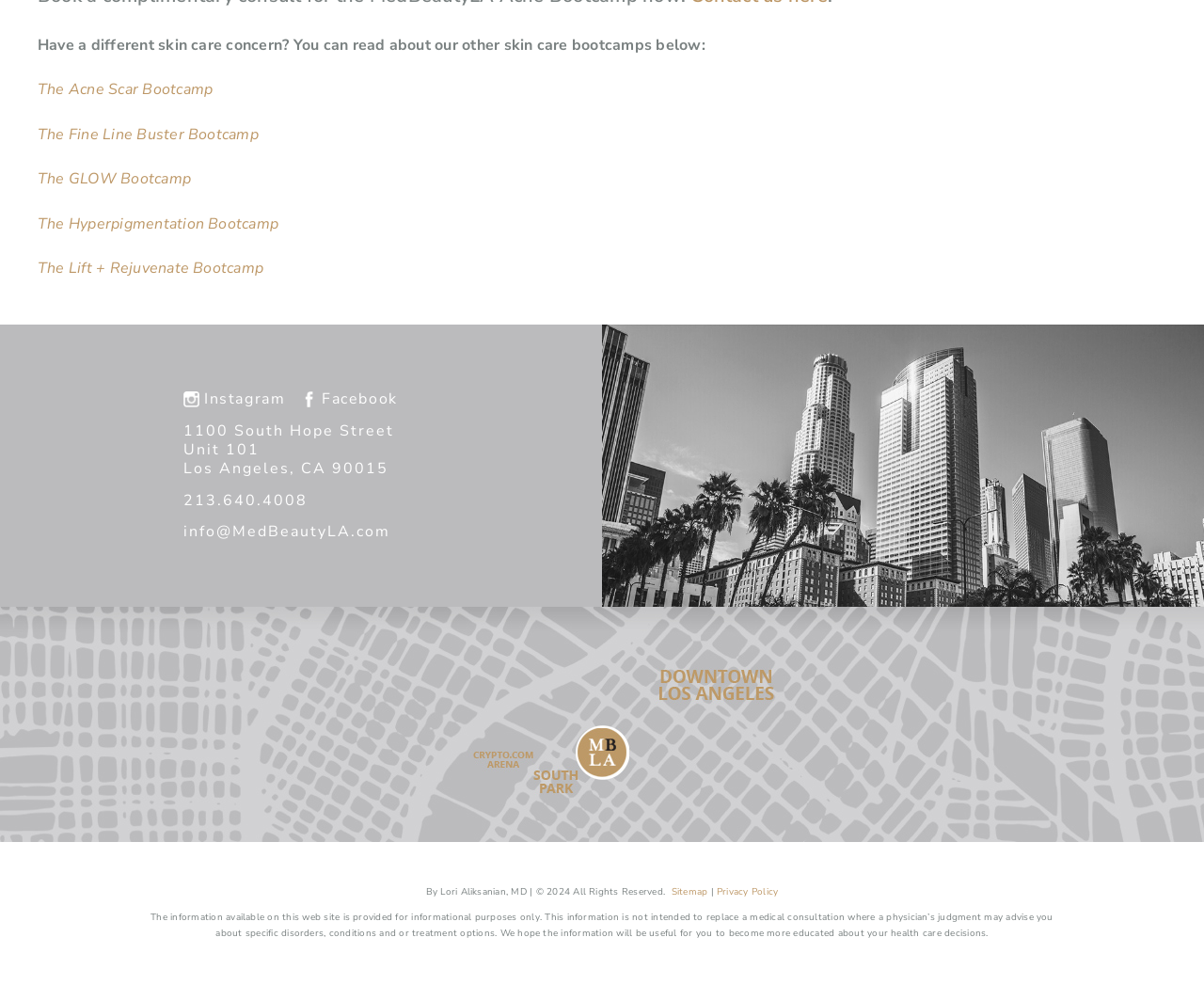Locate the bounding box coordinates of the clickable region necessary to complete the following instruction: "Get the address of MedBeautyLA". Provide the coordinates in the format of four float numbers between 0 and 1, i.e., [left, top, right, bottom].

[0.152, 0.427, 0.327, 0.486]